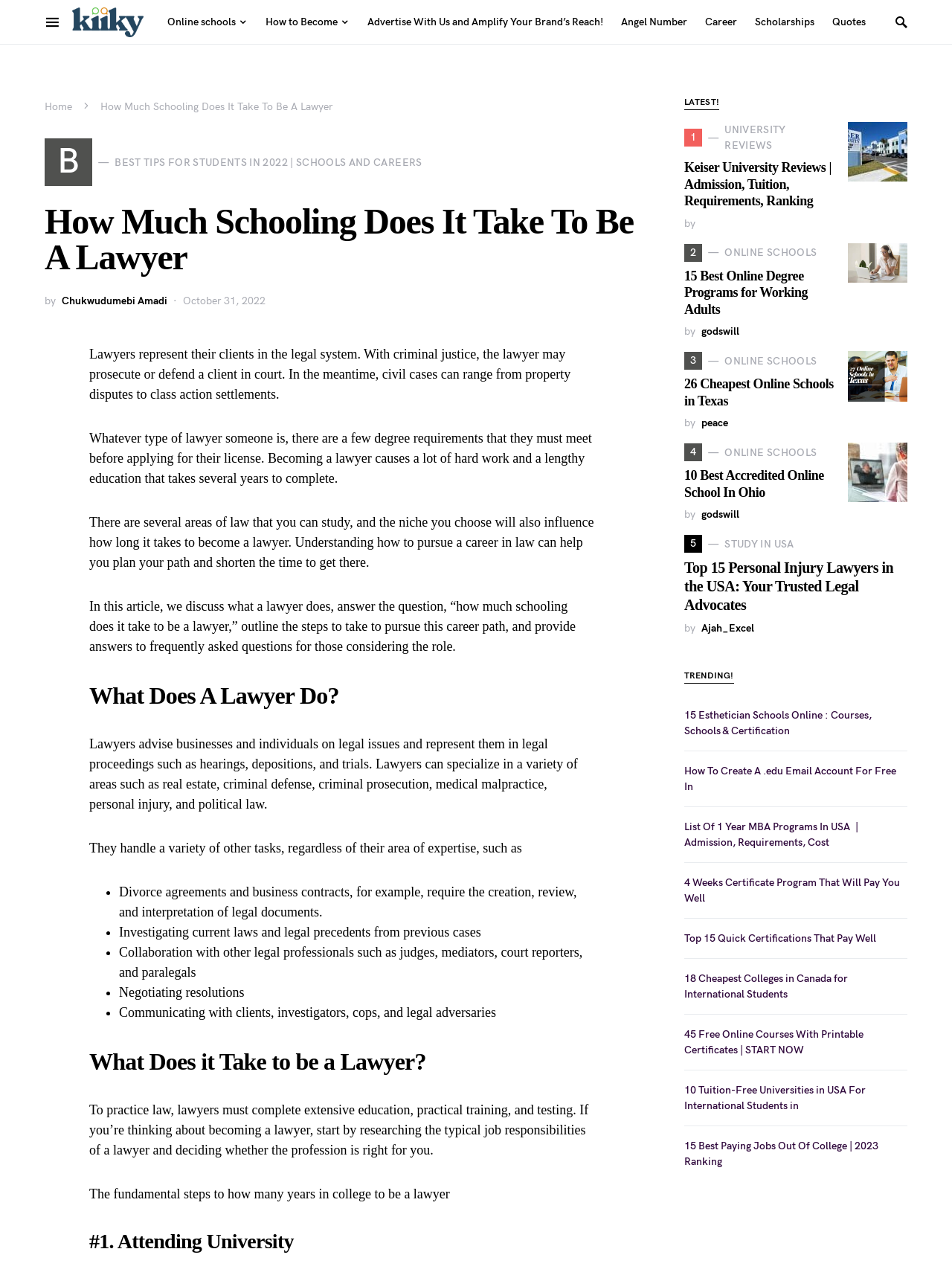What does a lawyer do?
Refer to the image and answer the question using a single word or phrase.

Advise and represent clients